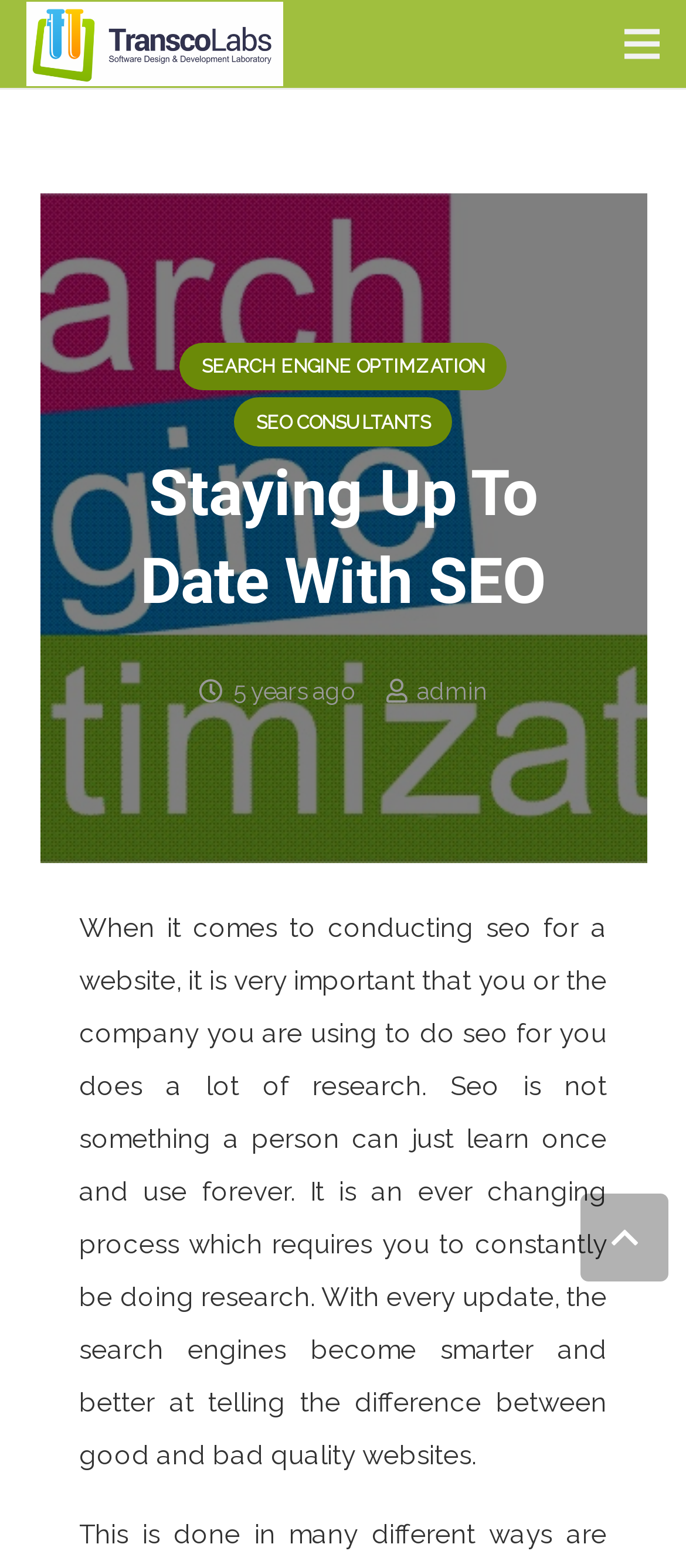Using a single word or phrase, answer the following question: 
What is the category of the article?

SEO